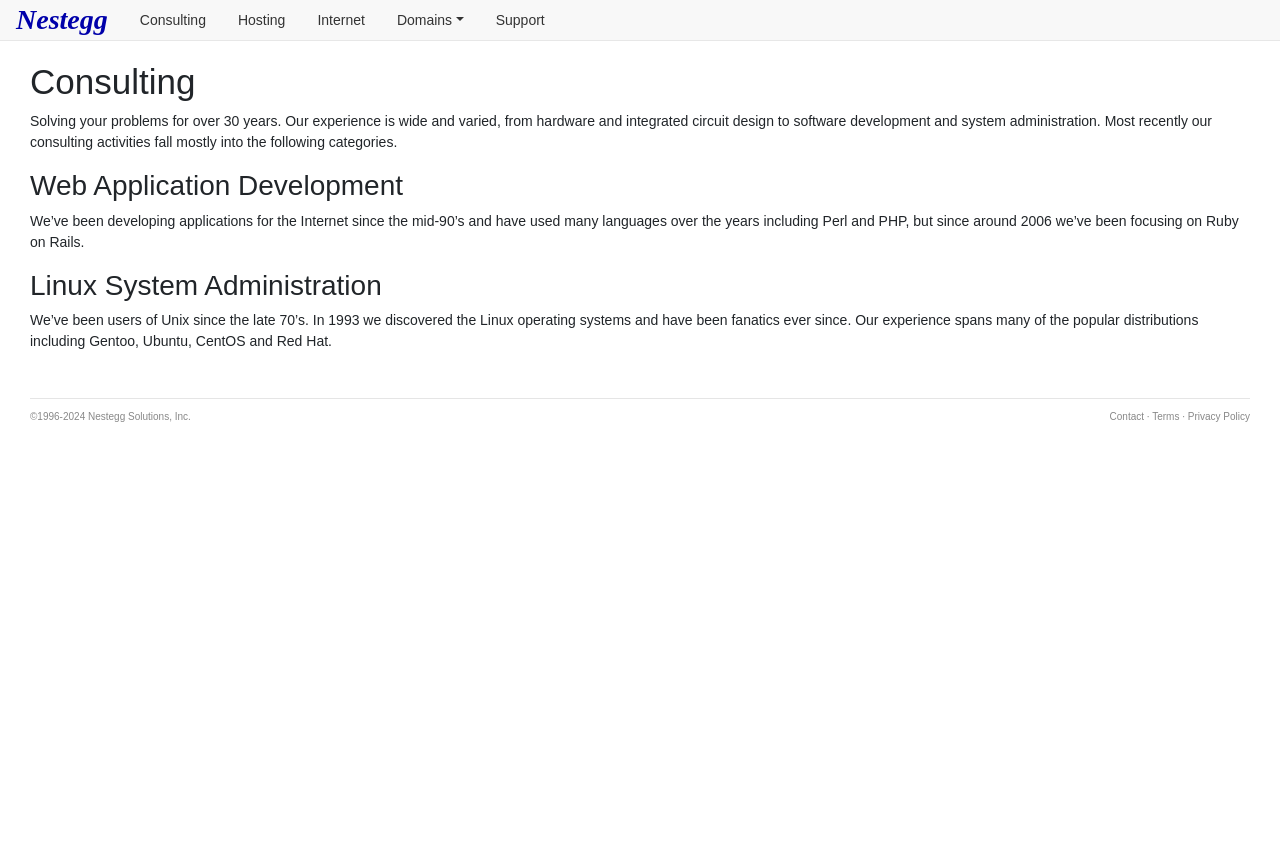Determine the bounding box coordinates for the area that should be clicked to carry out the following instruction: "Click on Contact".

[0.867, 0.479, 0.894, 0.492]